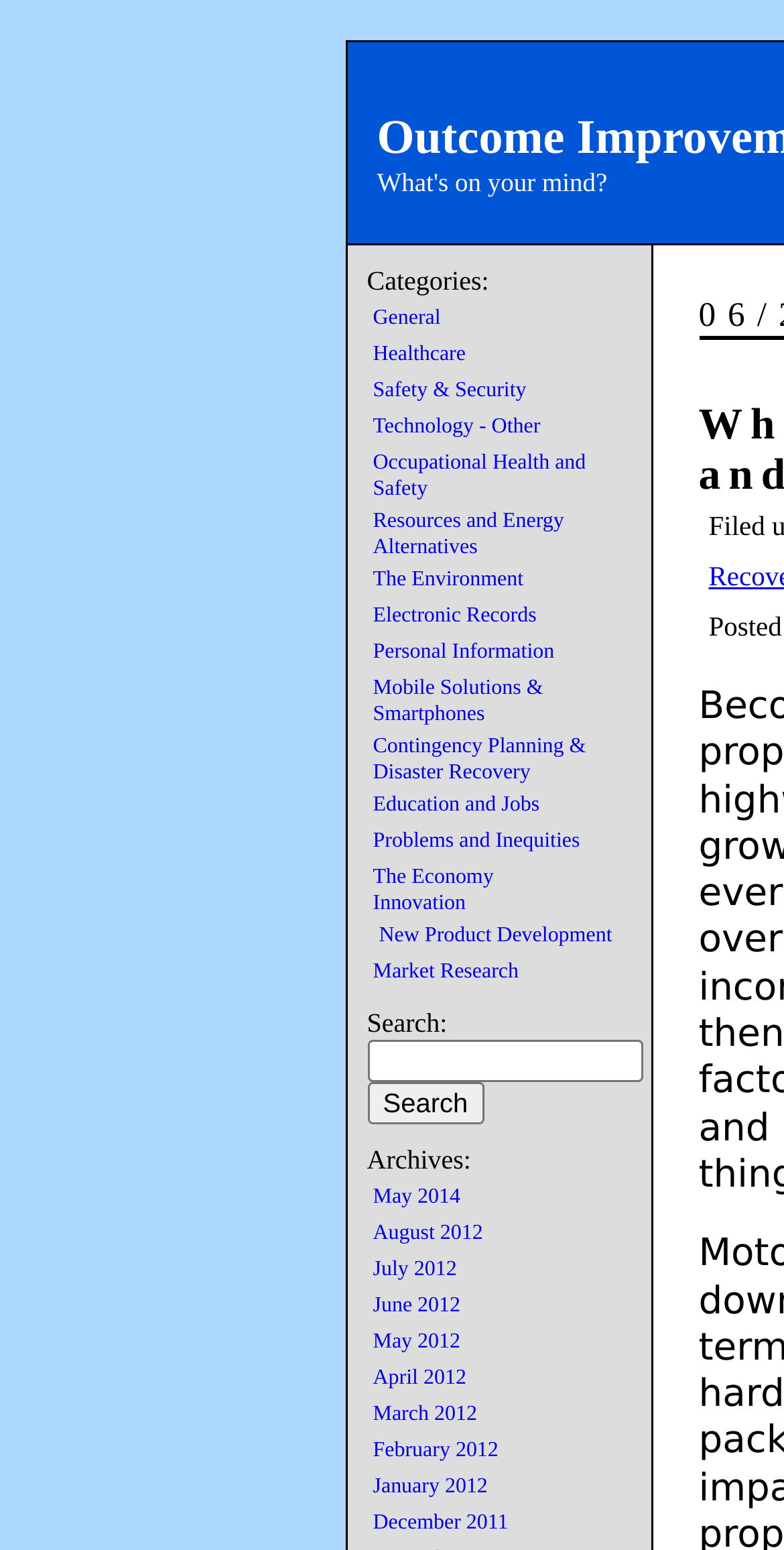Identify the bounding box coordinates of the section to be clicked to complete the task described by the following instruction: "Search for a term". The coordinates should be four float numbers between 0 and 1, formatted as [left, top, right, bottom].

[0.468, 0.671, 0.819, 0.698]